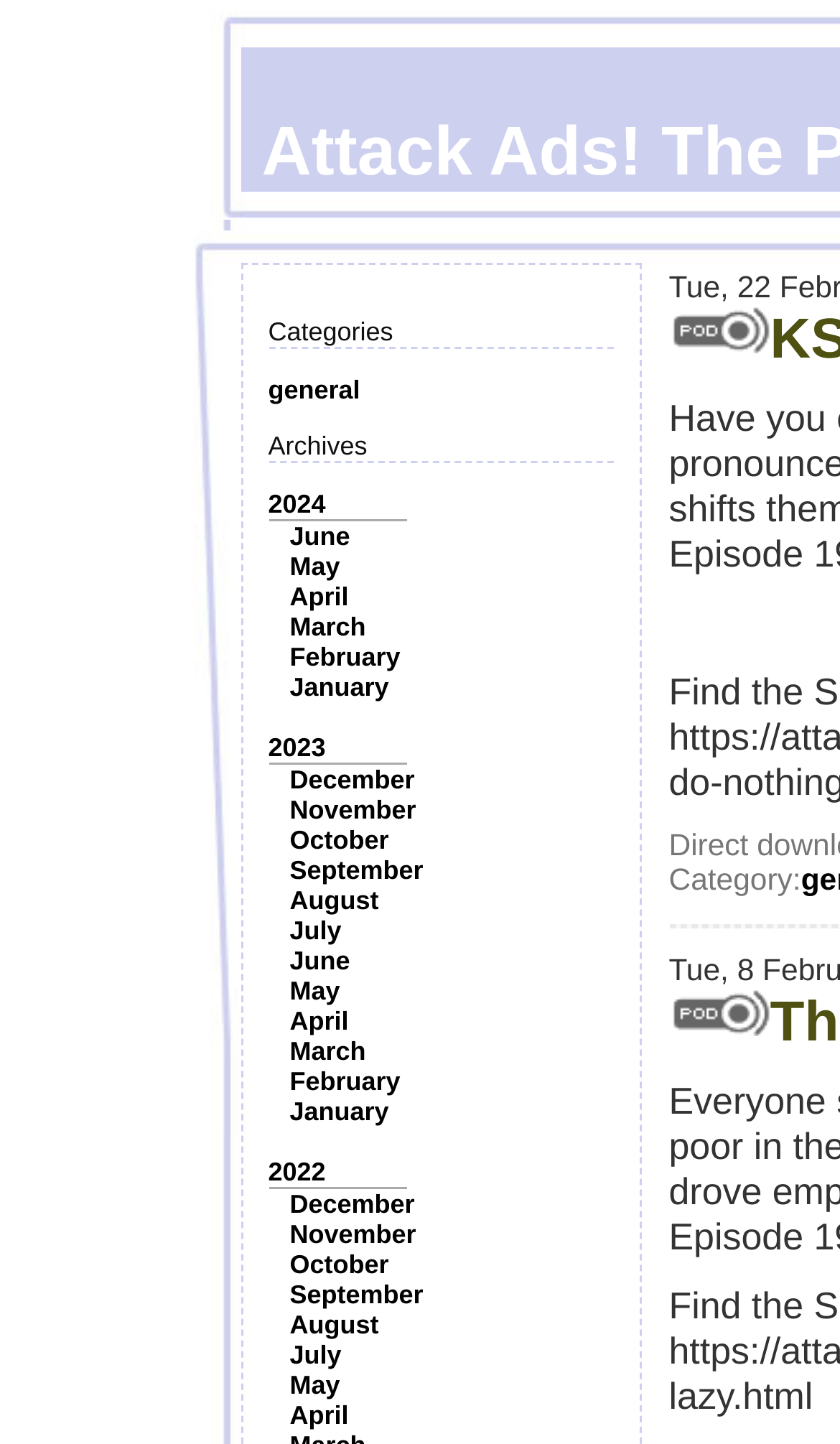Please identify the bounding box coordinates of the area I need to click to accomplish the following instruction: "Click on the 'general' category".

[0.319, 0.26, 0.429, 0.28]